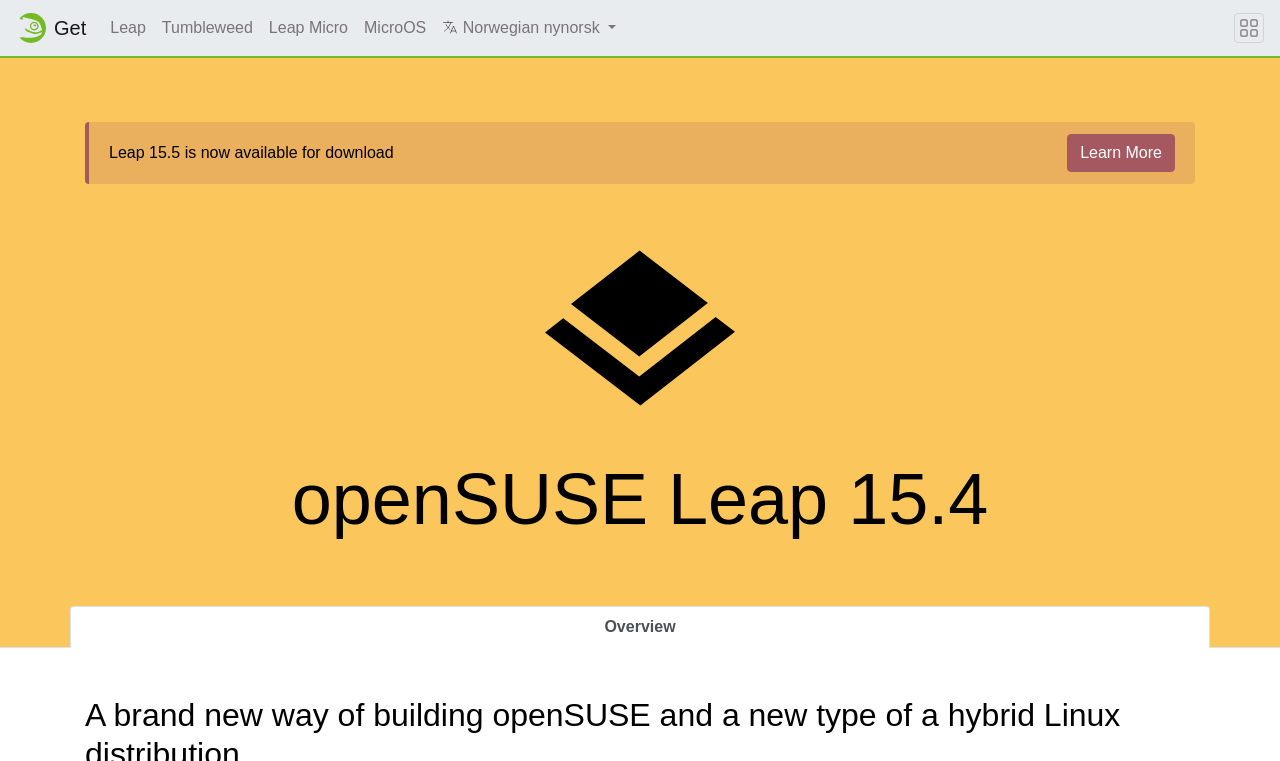Provide the bounding box coordinates for the specified HTML element described in this description: "Tribals of Dandeli". The coordinates should be four float numbers ranging from 0 to 1, in the format [left, top, right, bottom].

None